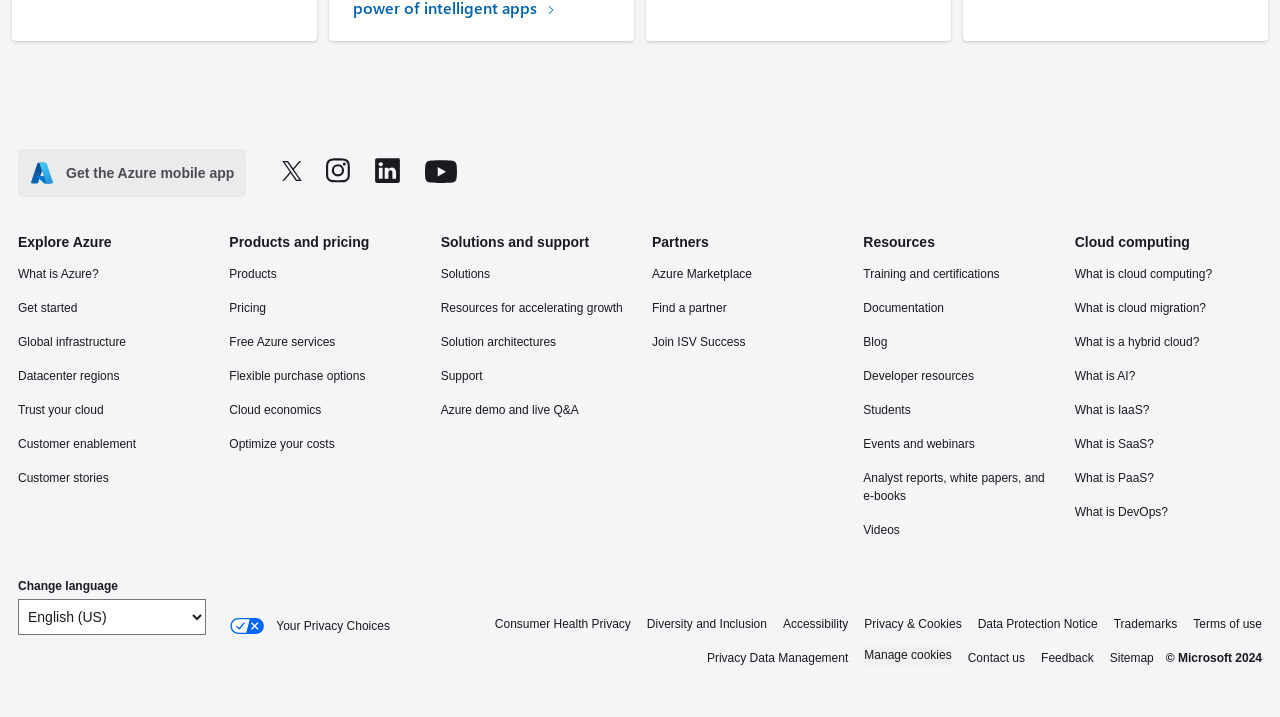What is the last link in the 'Resources' section?
Please answer the question with a single word or phrase, referencing the image.

Videos